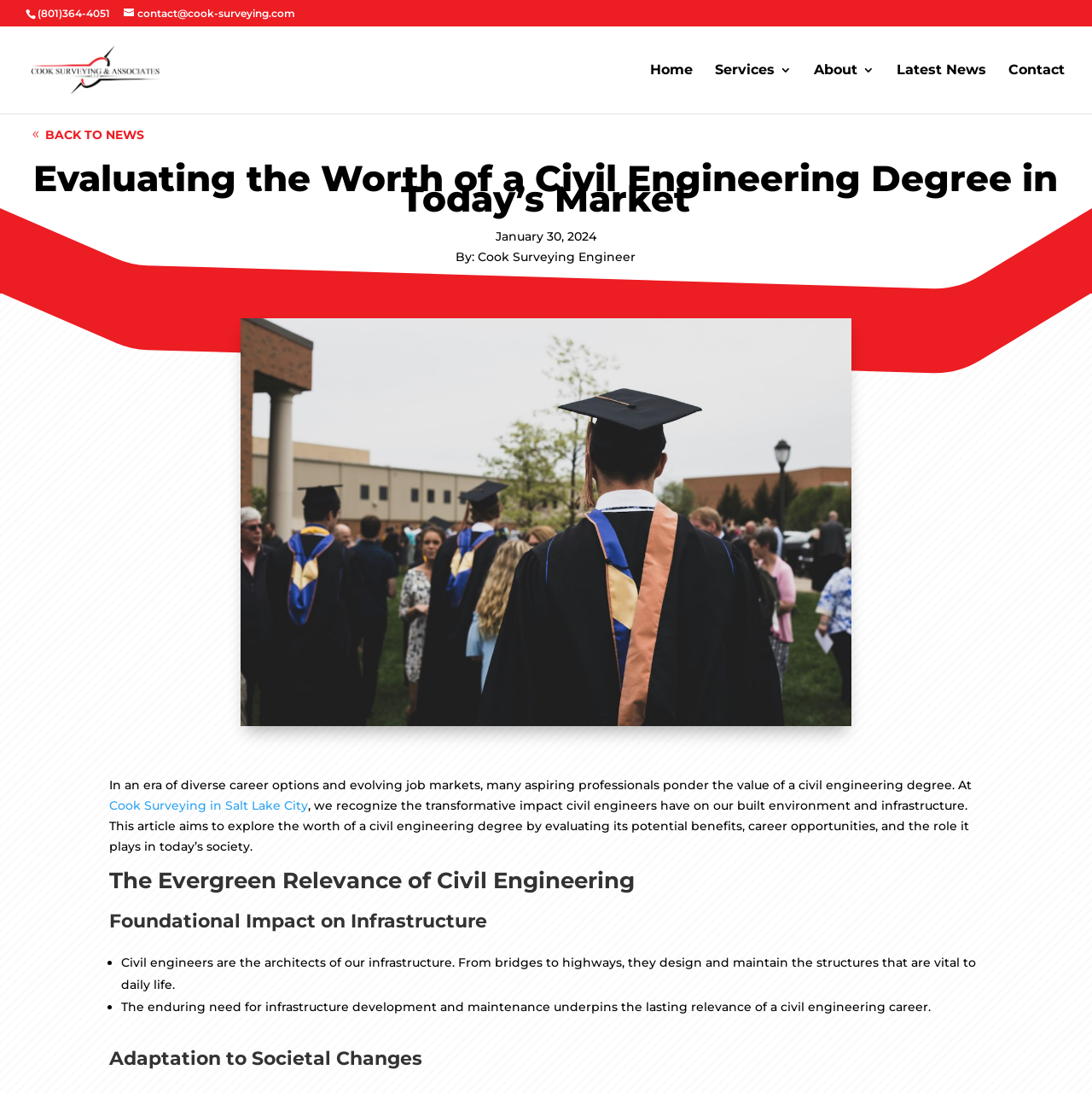What is the topic of the article?
Give a one-word or short-phrase answer derived from the screenshot.

Civil Engineering Degree